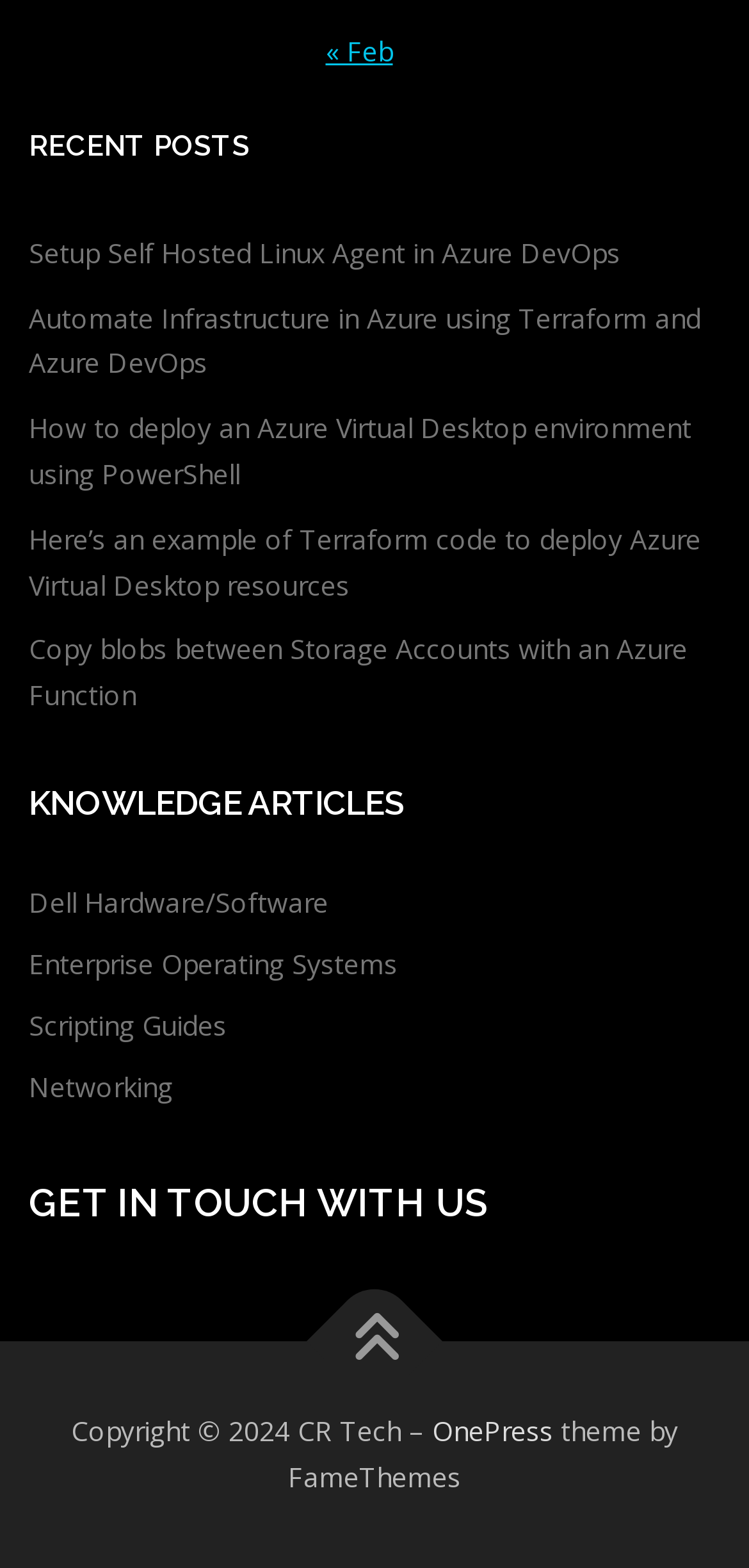Provide the bounding box coordinates for the UI element that is described by this text: "« Feb". The coordinates should be in the form of four float numbers between 0 and 1: [left, top, right, bottom].

[0.435, 0.02, 0.524, 0.044]